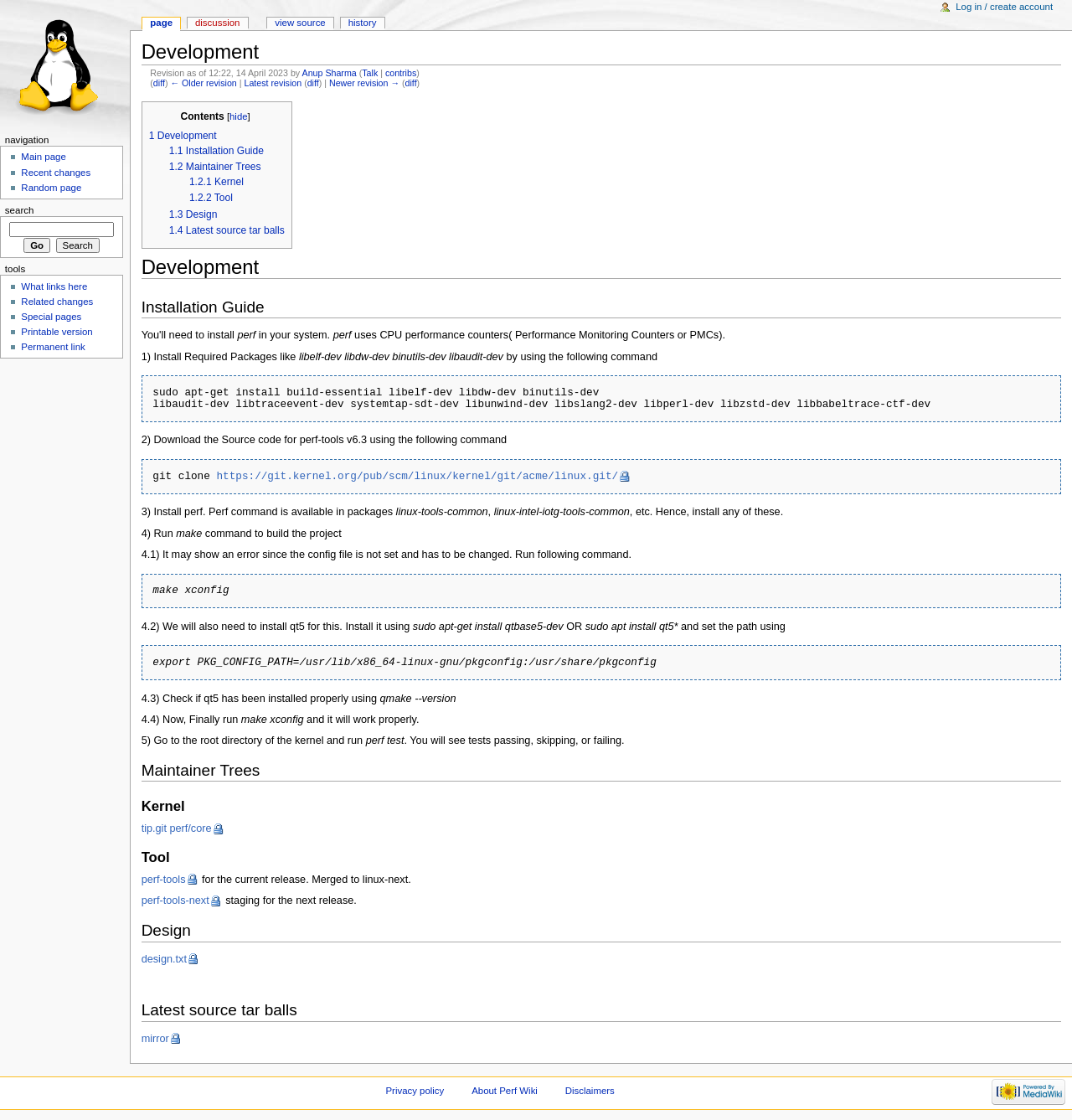Show the bounding box coordinates for the HTML element as described: "title="Visit the main page"".

[0.0, 0.0, 0.121, 0.116]